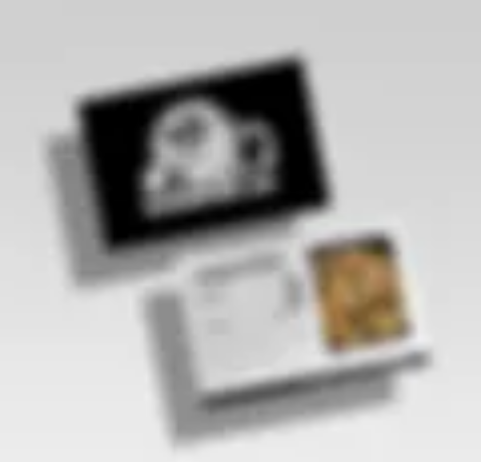Provide a brief response to the question below using one word or phrase:
What is the aesthetic of the second business card?

Minimalist